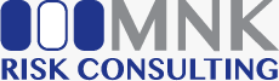From the image, can you give a detailed response to the question below:
What sector does MNK Risk Consulting Ltd operate in?

The overall aesthetic of the logo conveys trust and competence, aligning with the firm's role in the financial and investment sectors, particularly in relation to alternative investment funds, which indicates that MNK Risk Consulting Ltd operates in the financial and investment sector.